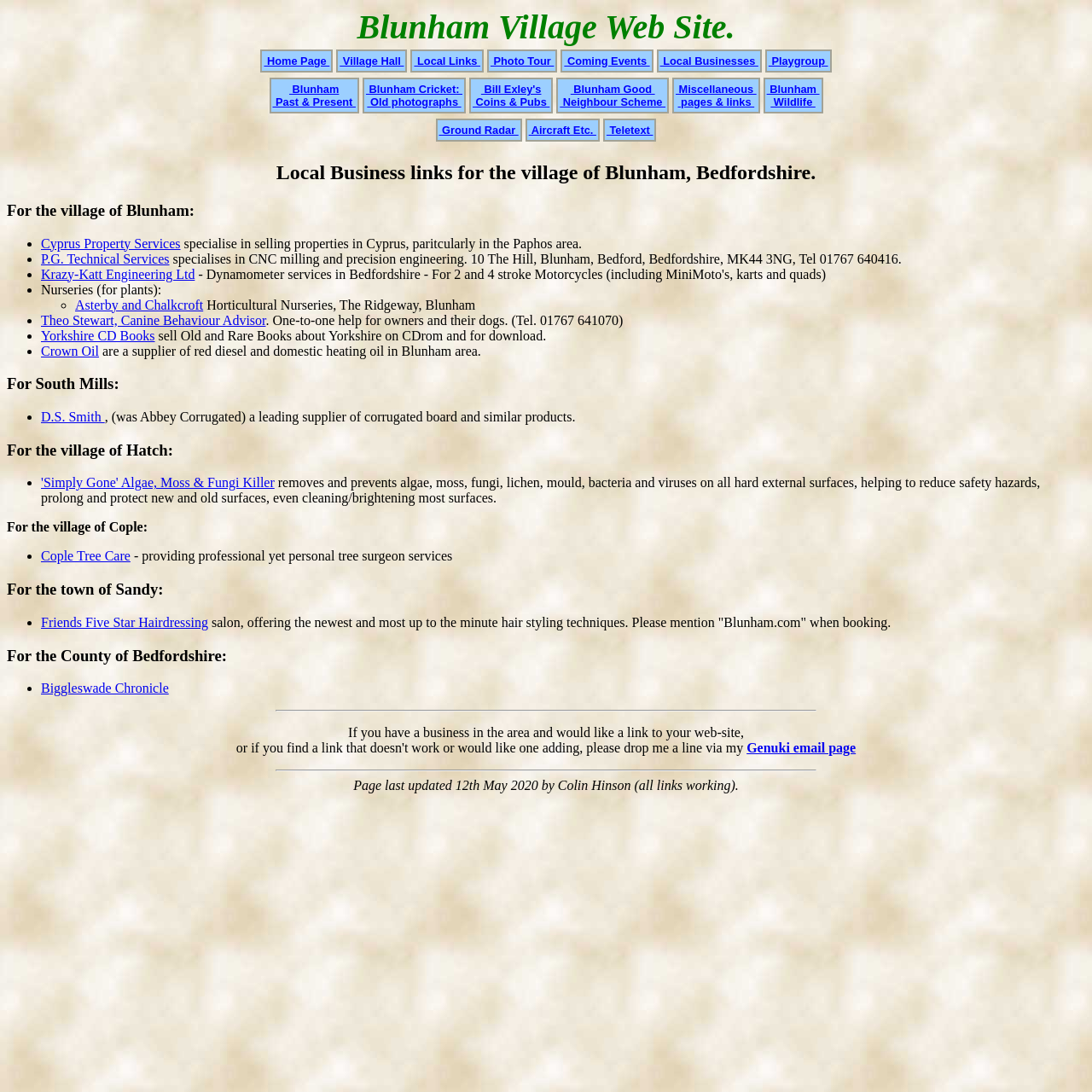Find the bounding box coordinates for the area that must be clicked to perform this action: "Get help for owners and their dogs".

[0.243, 0.286, 0.571, 0.3]